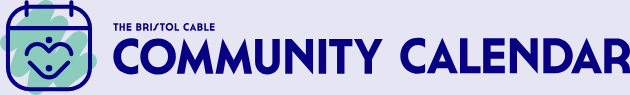What font style is used for the text 'THE BRIS/TOL CABLE'?
Observe the image and answer the question with a one-word or short phrase response.

Bold